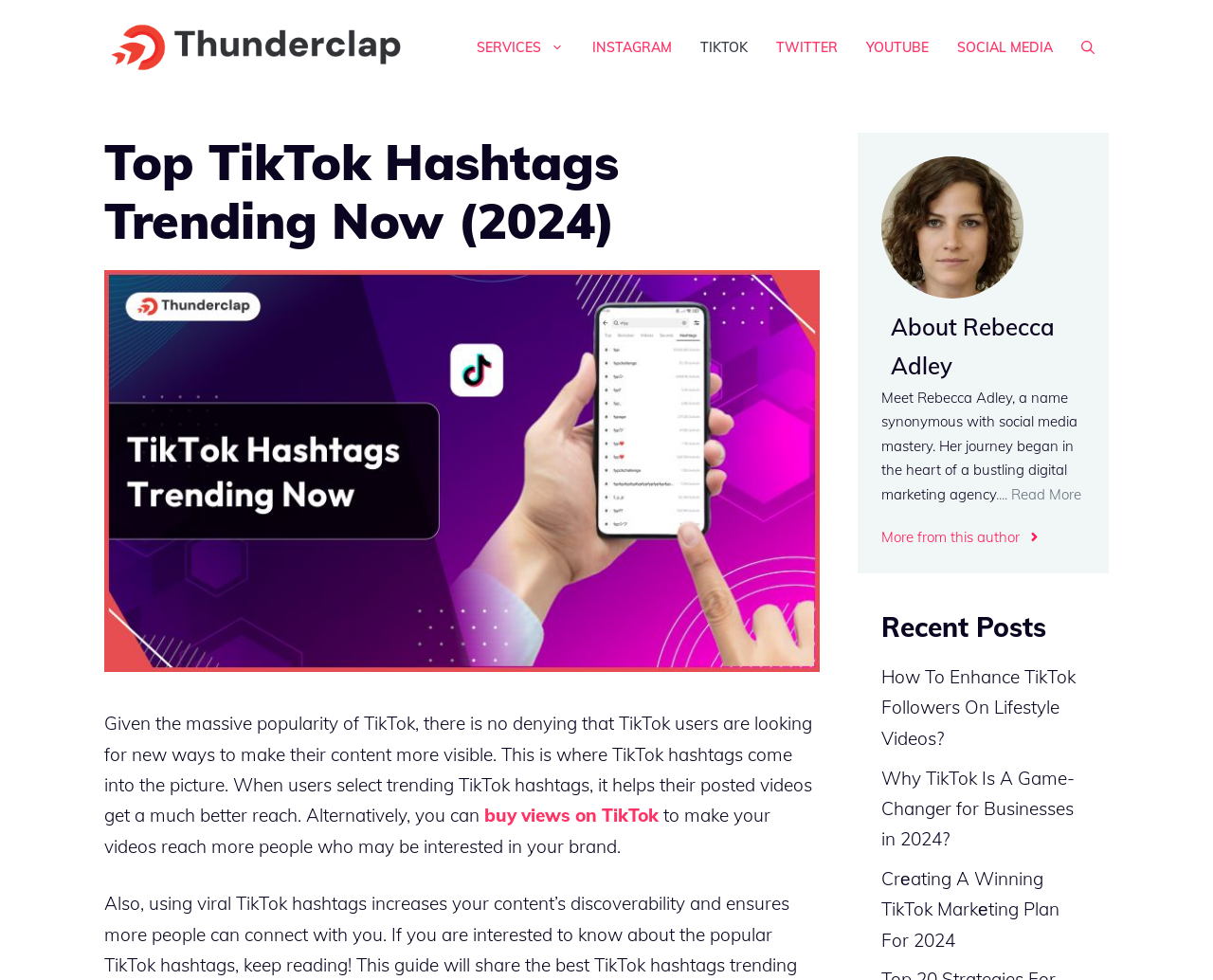Respond with a single word or phrase:
What is the purpose of using trending TikTok hashtags?

Increase video visibility